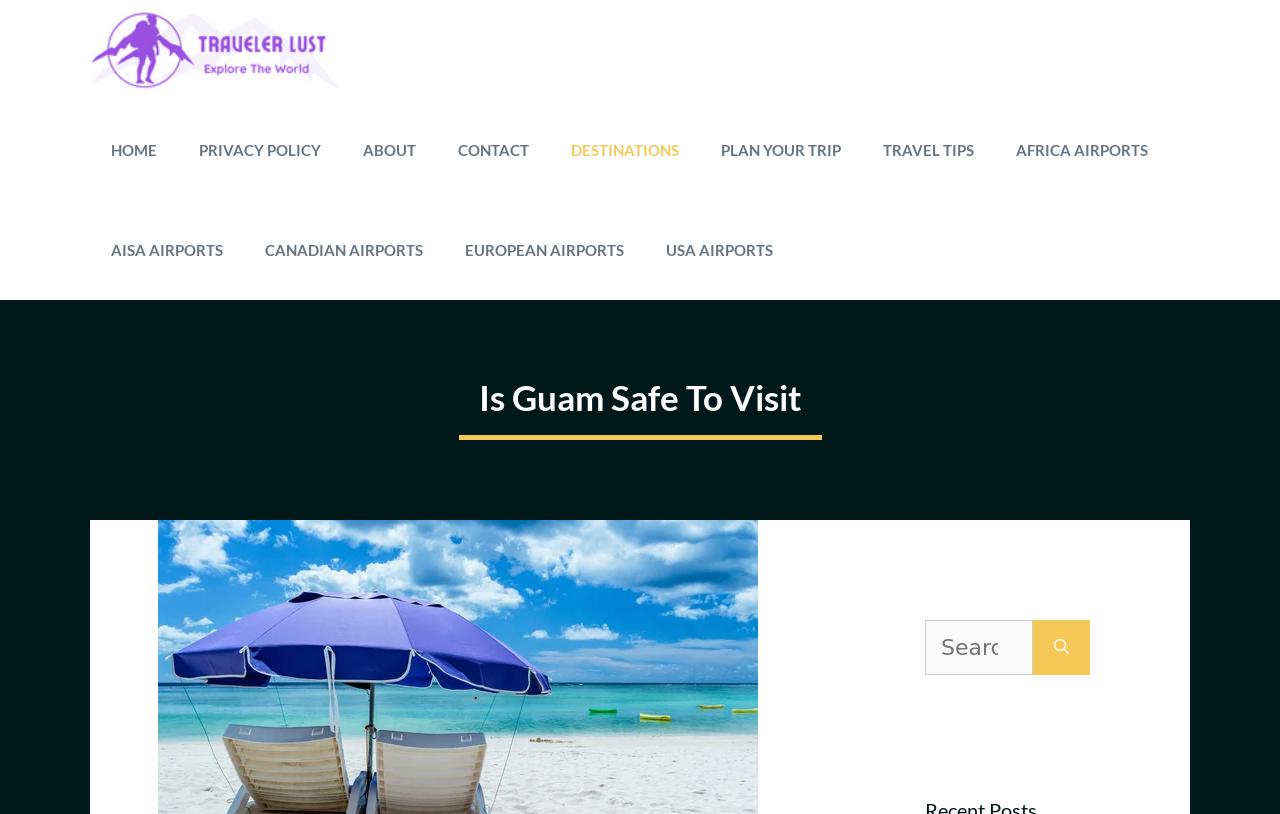Determine the title of the webpage and give its text content.

Is Guam Safe To Visit